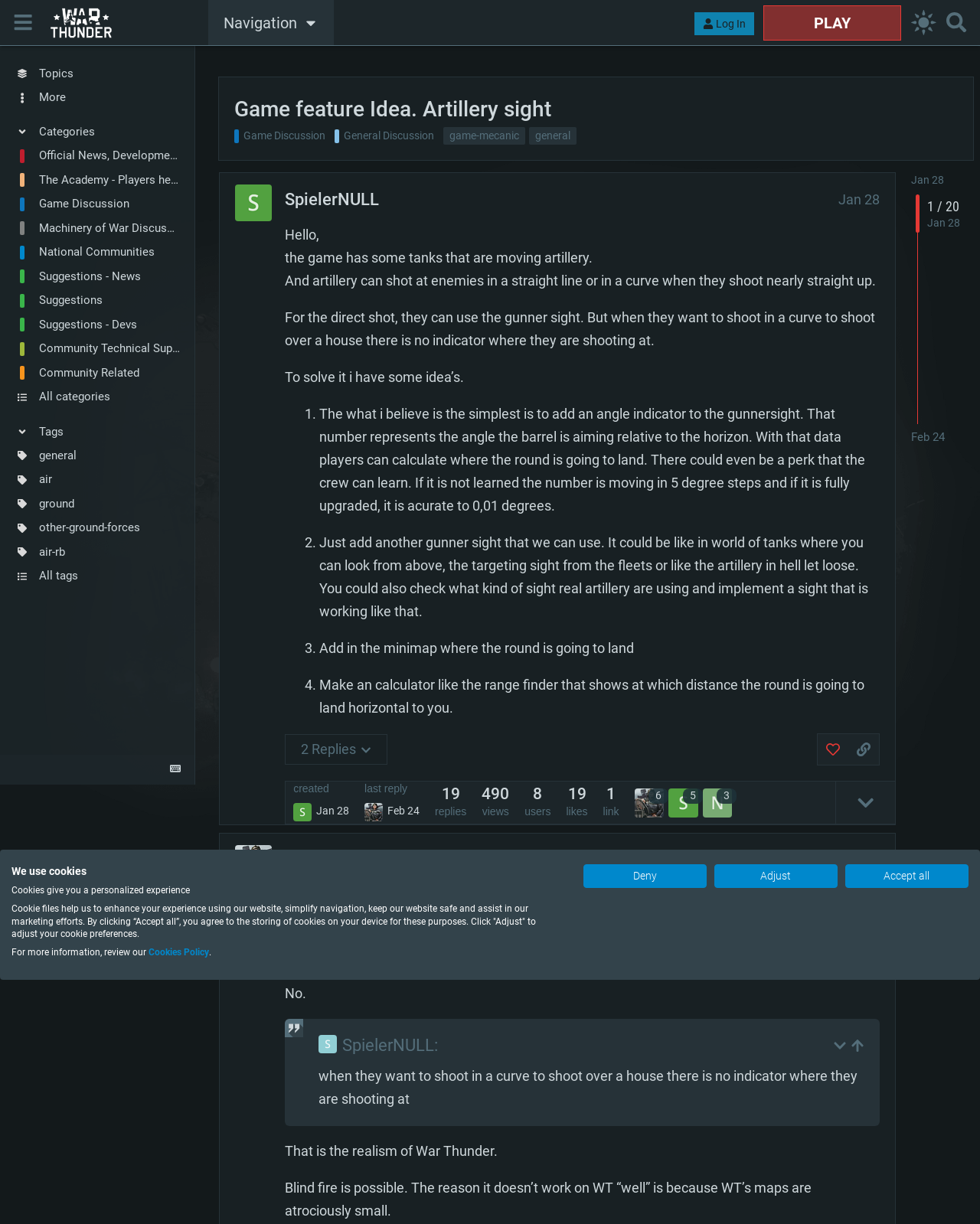Refer to the image and offer a detailed explanation in response to the question: What is the topic of the post?

The topic of the post can be found in the heading section of the webpage, where it says 'Game feature Idea. Artillery sight'.